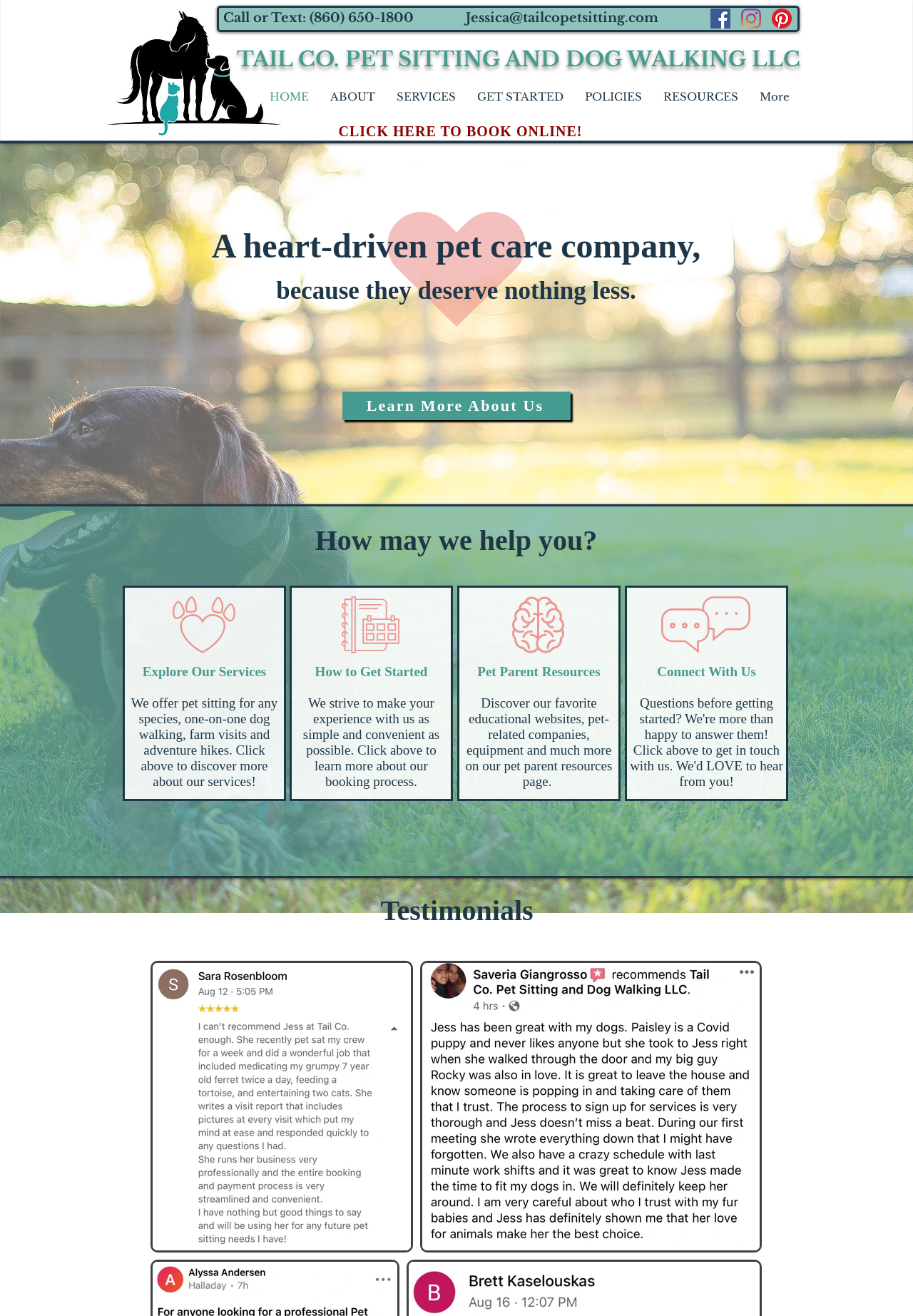Determine the bounding box for the described UI element: "#comp-kp8veh4o svg [data-color="1"] {fill: #ED9793;}".

[0.374, 0.453, 0.438, 0.496]